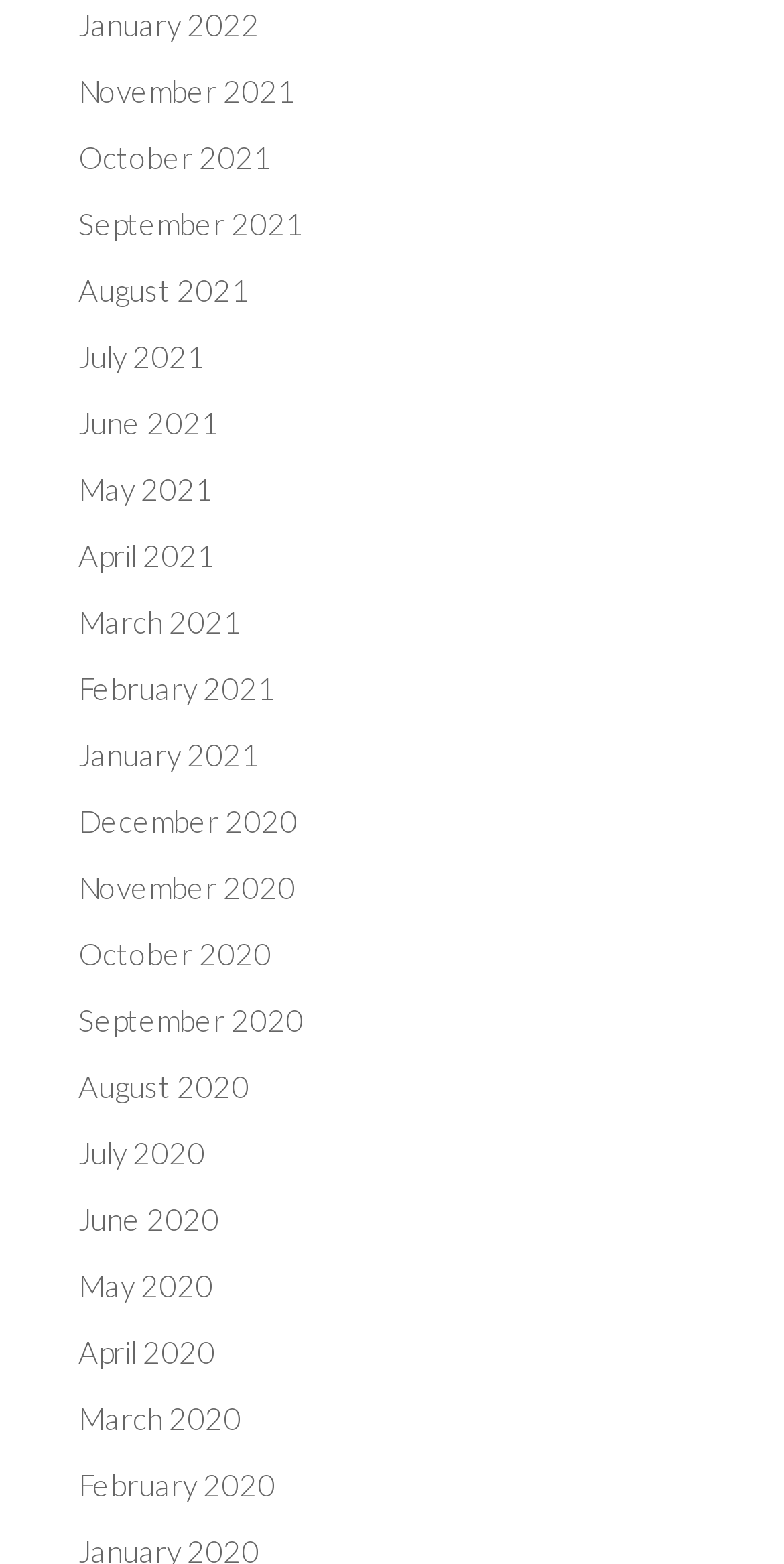Locate the UI element described by September 2020 in the provided webpage screenshot. Return the bounding box coordinates in the format (top-left x, top-left y, bottom-right x, bottom-right y), ensuring all values are between 0 and 1.

[0.1, 0.64, 0.387, 0.663]